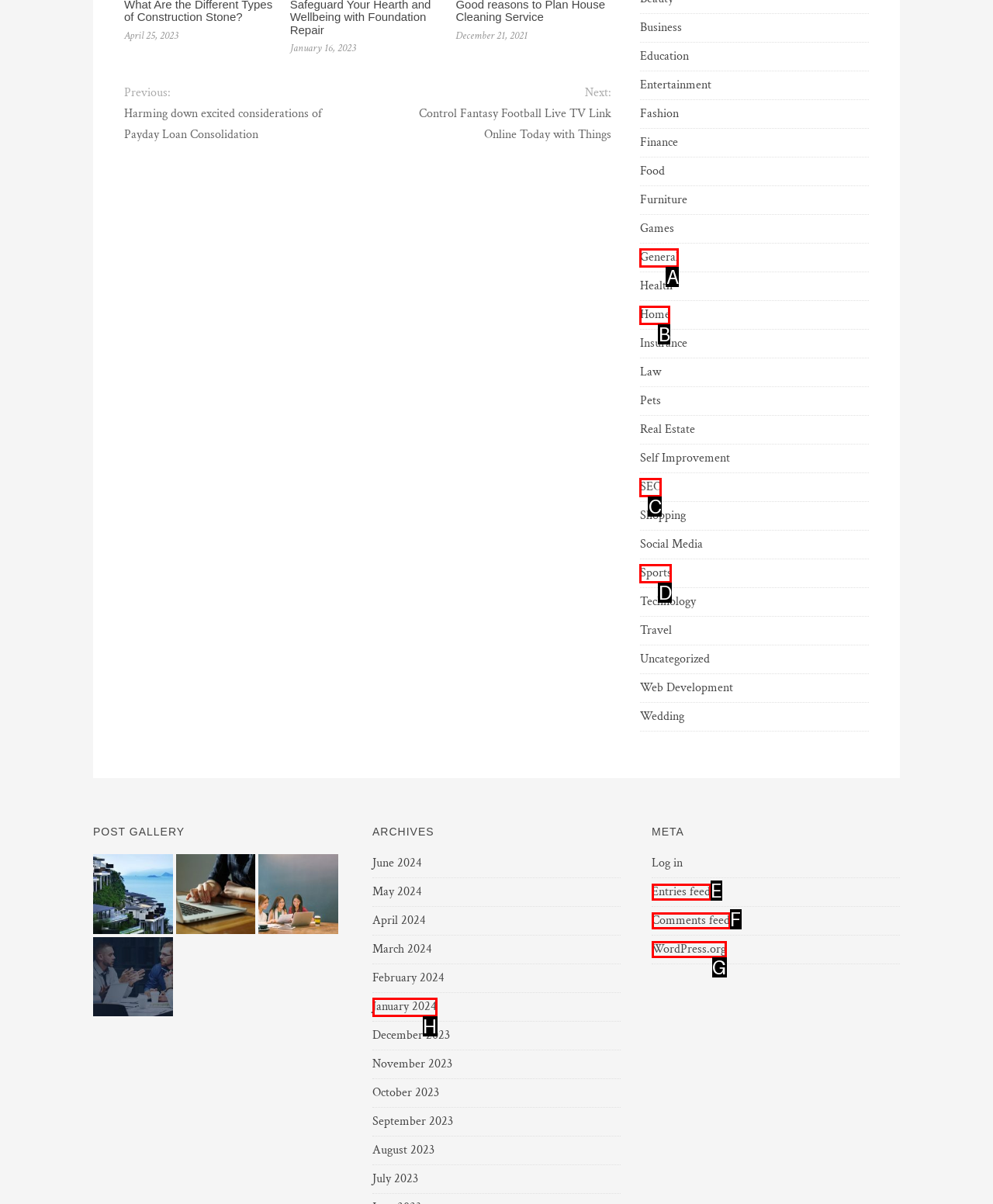Choose the option that aligns with the description: WordPress.org
Respond with the letter of the chosen option directly.

G